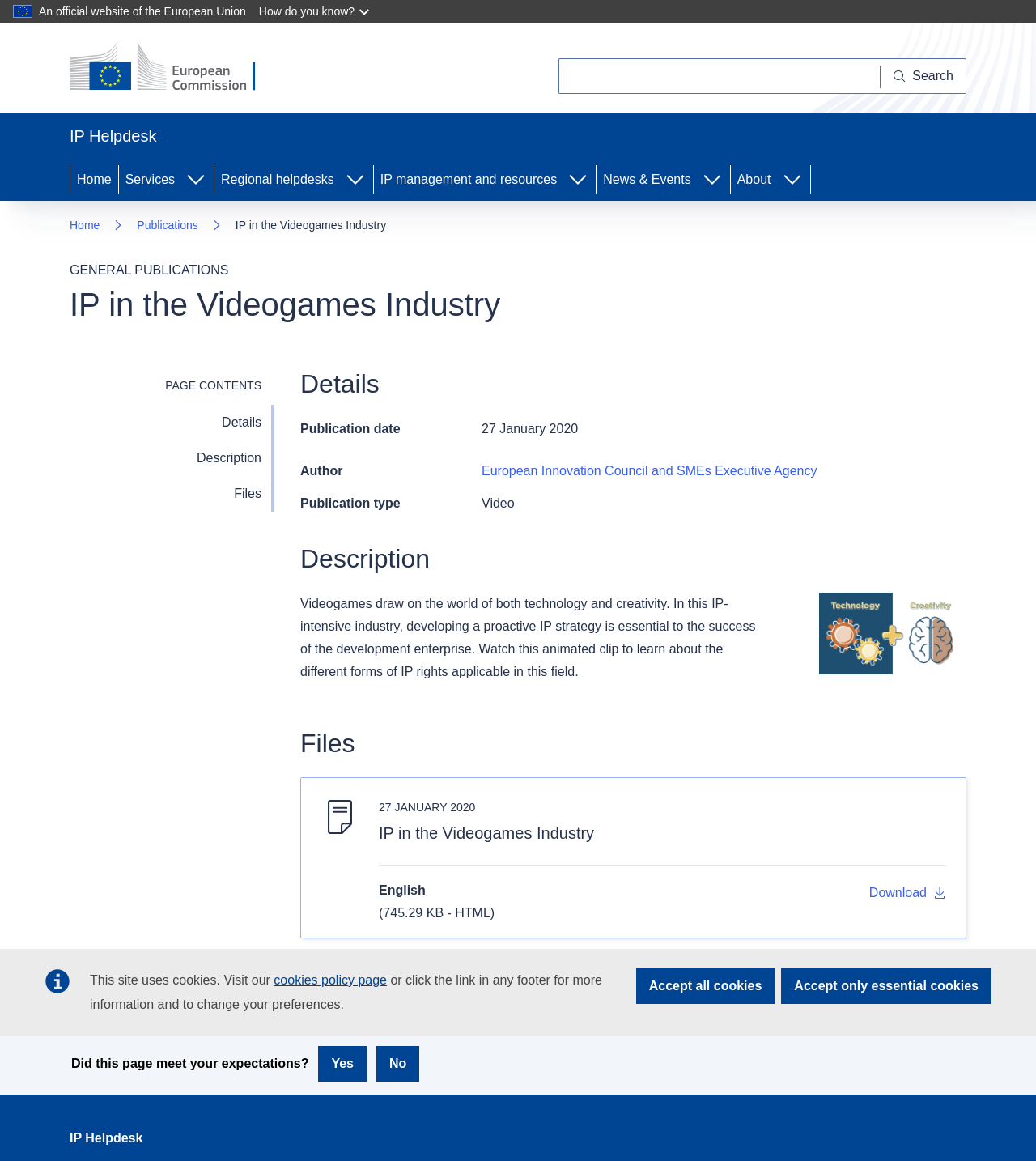Please identify the coordinates of the bounding box for the clickable region that will accomplish this instruction: "Share this page on Facebook".

[0.124, 0.847, 0.213, 0.87]